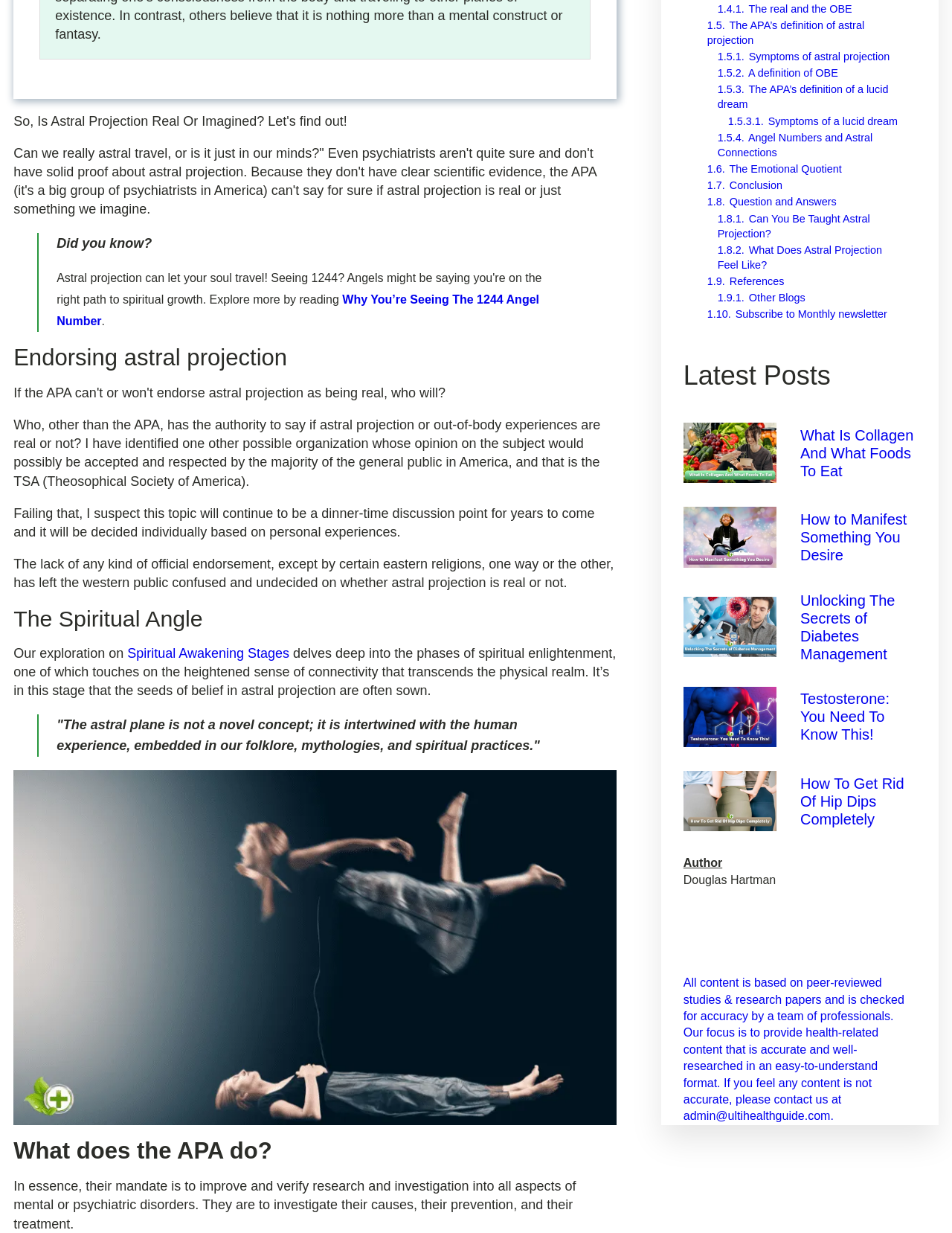Using the element description 1.8. Question and Answers, predict the bounding box coordinates for the UI element. Provide the coordinates in (top-left x, top-left y, bottom-right x, bottom-right y) format with values ranging from 0 to 1.

[0.743, 0.159, 0.879, 0.169]